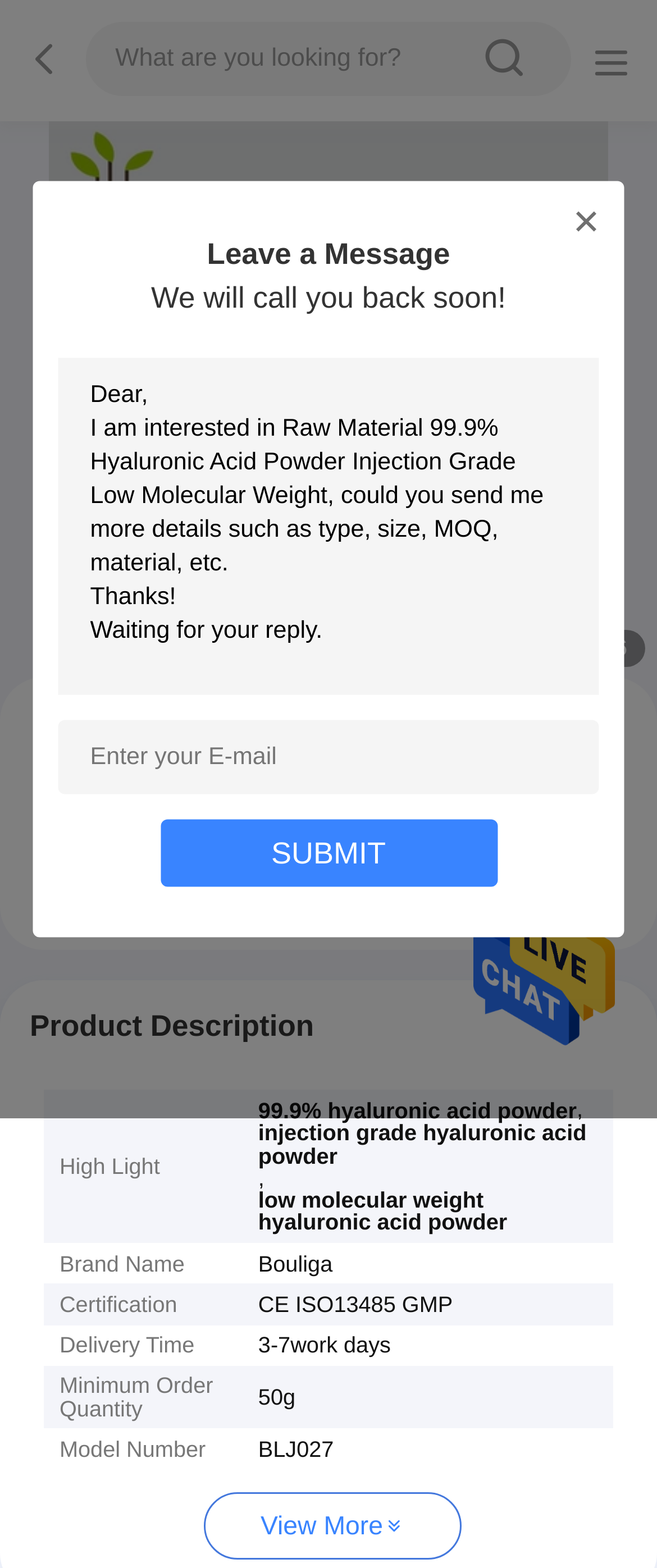What is the certification of the product?
Using the image, respond with a single word or phrase.

CE ISO13485 GMP